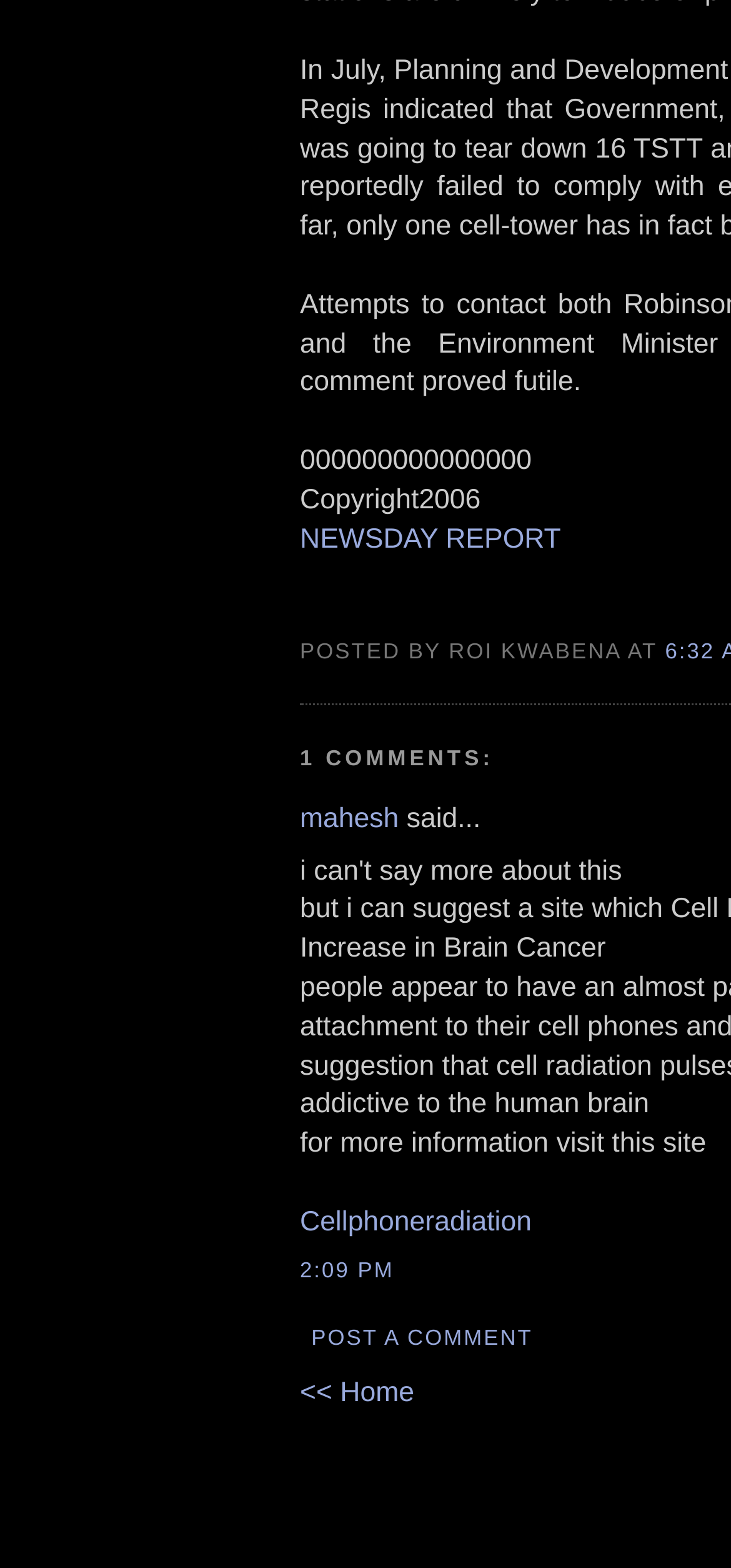What can be done on this webpage?
Give a detailed explanation using the information visible in the image.

The webpage allows users to post a comment, as indicated by the link element 'POST A COMMENT' which is located at the bottom of the webpage, providing a way for users to engage with the content.